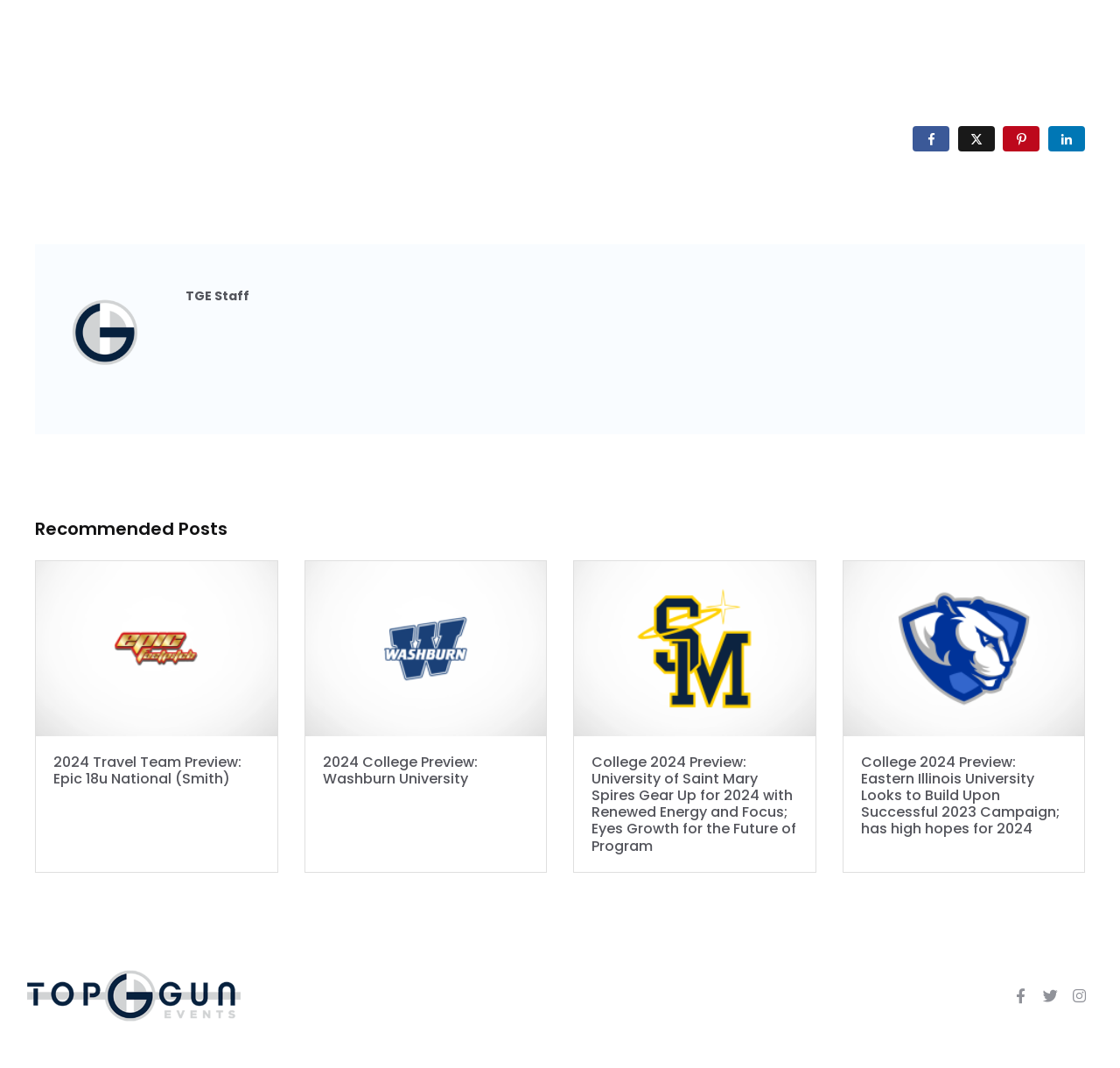Given the element description, predict the bounding box coordinates in the format (top-left x, top-left y, bottom-right x, bottom-right y). Make sure all values are between 0 and 1. Here is the element description: Twitter

[0.928, 0.922, 0.947, 0.942]